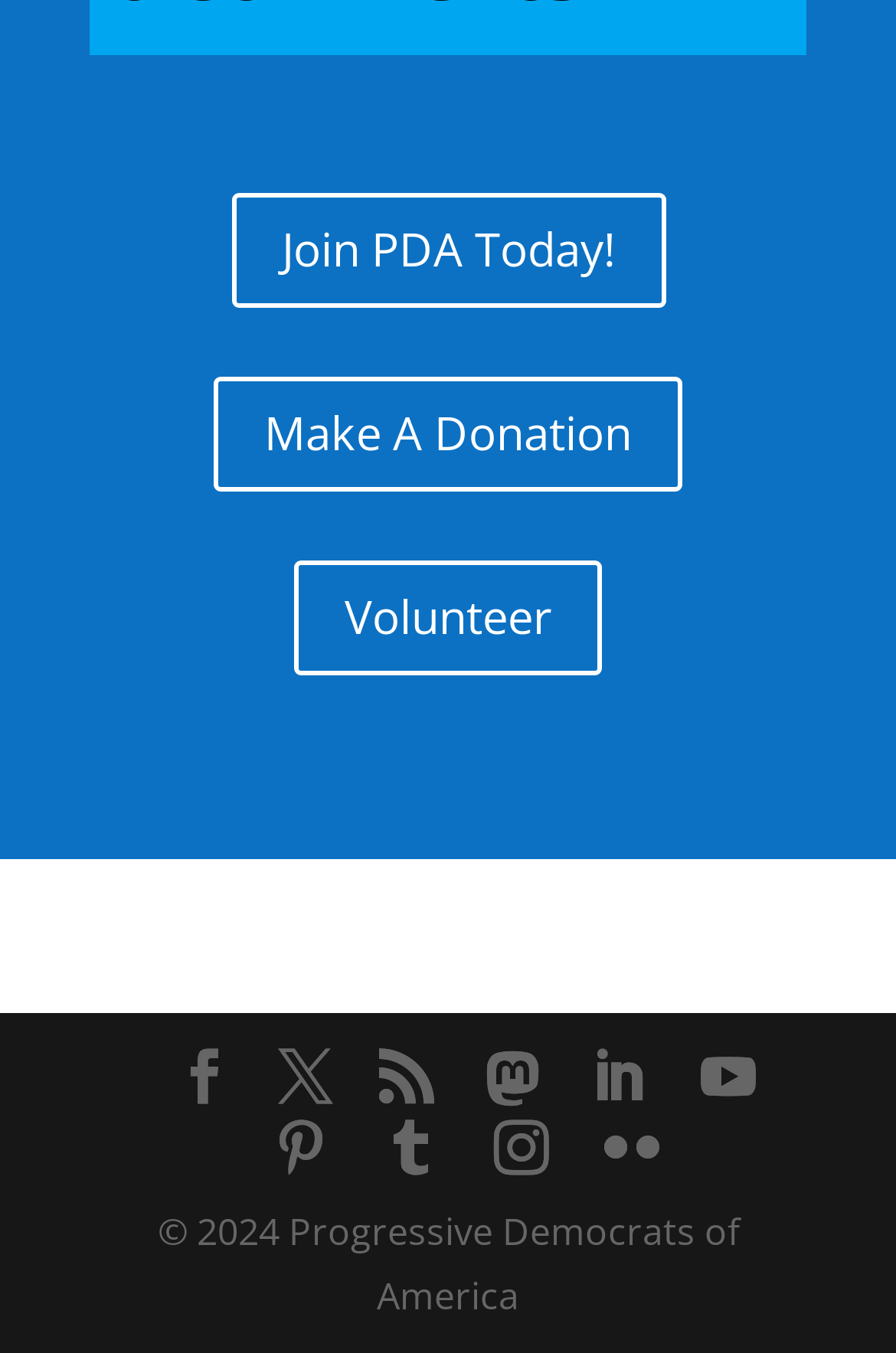What is the position of the 'Volunteer' link?
Please provide a full and detailed response to the question.

I compared the y1 and y2 coordinates of the 'Volunteer' link with other links. The y1 and y2 coordinates of the 'Volunteer' link are 0.414 and 0.499, respectively. These values are between the coordinates of the 'Join PDA Today!' link and the 'Make A Donation' link, which means the 'Volunteer' link is positioned in the middle.